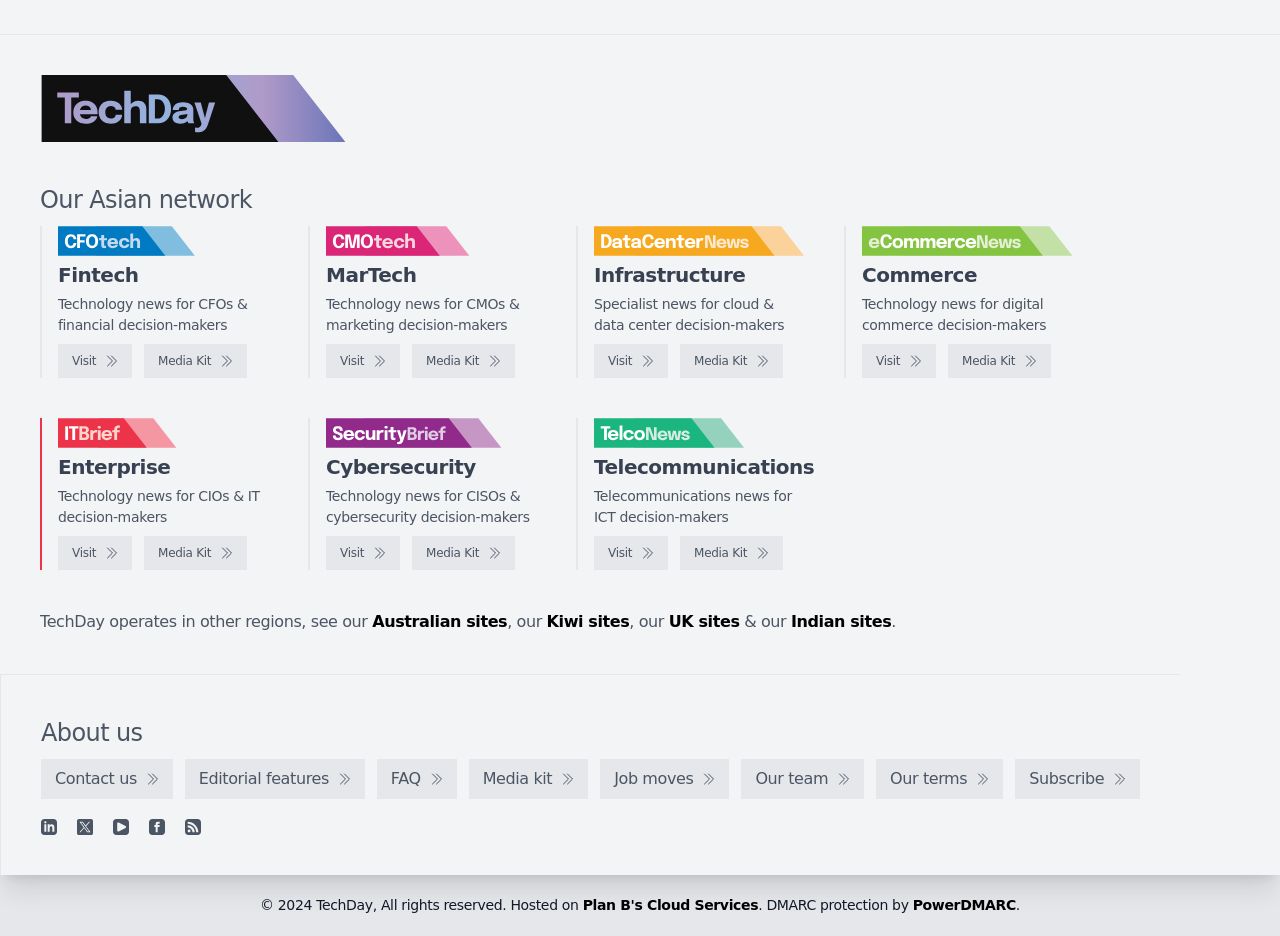Find the bounding box coordinates of the element to click in order to complete the given instruction: "contact us."

None